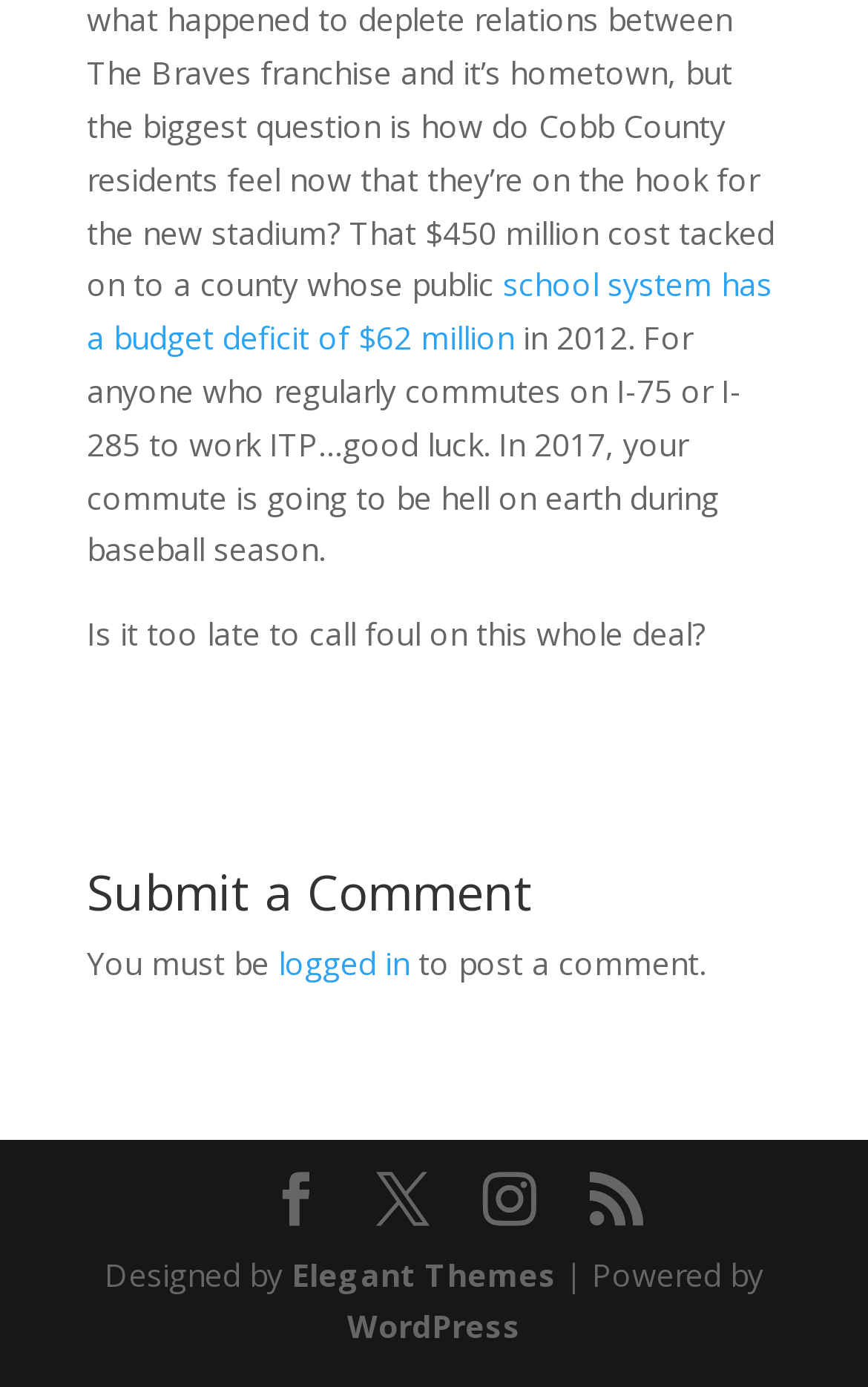What is the platform powering the website?
Based on the visual, give a brief answer using one word or a short phrase.

WordPress